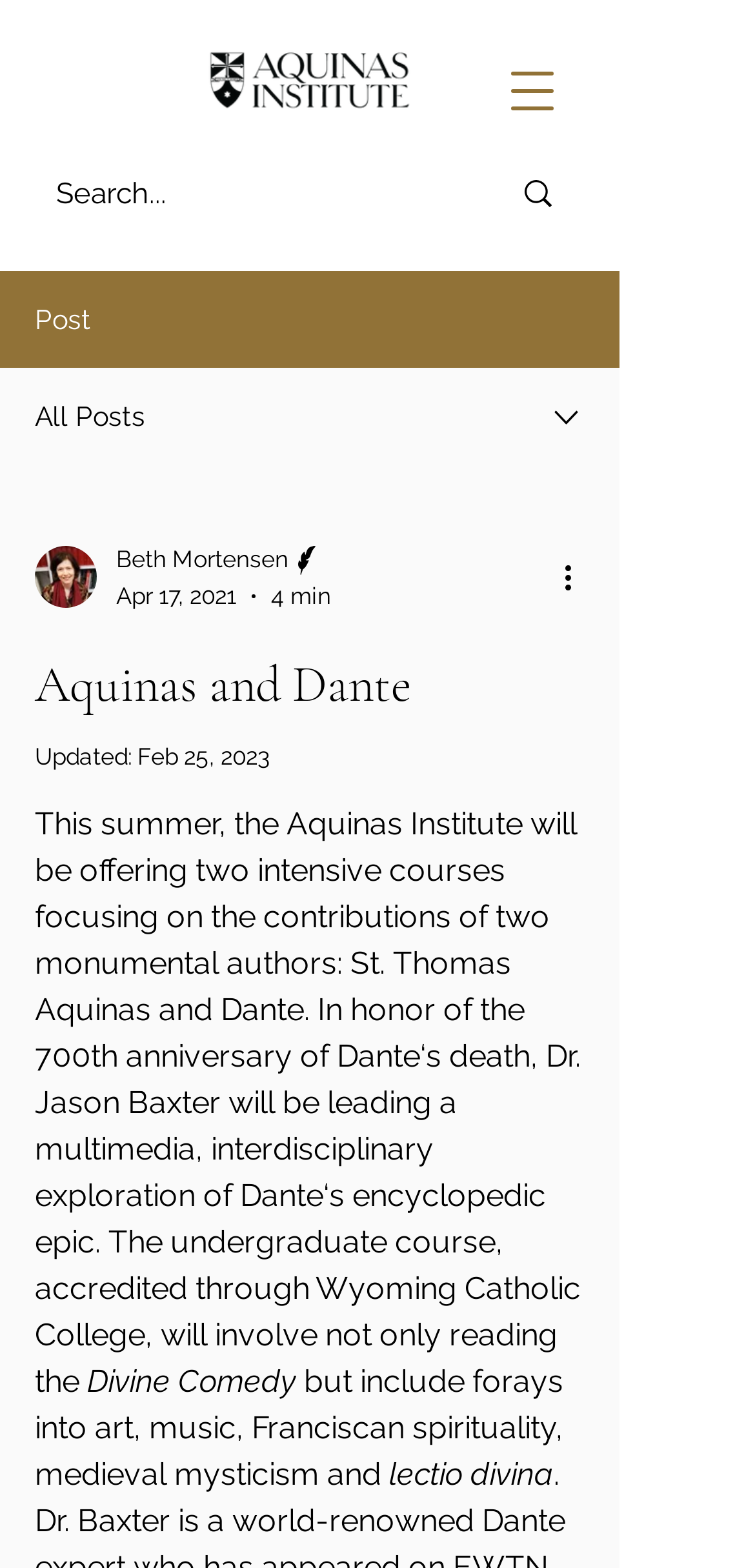What is the date of the latest post?
Based on the image, please offer an in-depth response to the question.

I found the answer by looking at the post information, which includes the date 'Apr 17, 2021' and the author's name 'Beth Mortensen'.